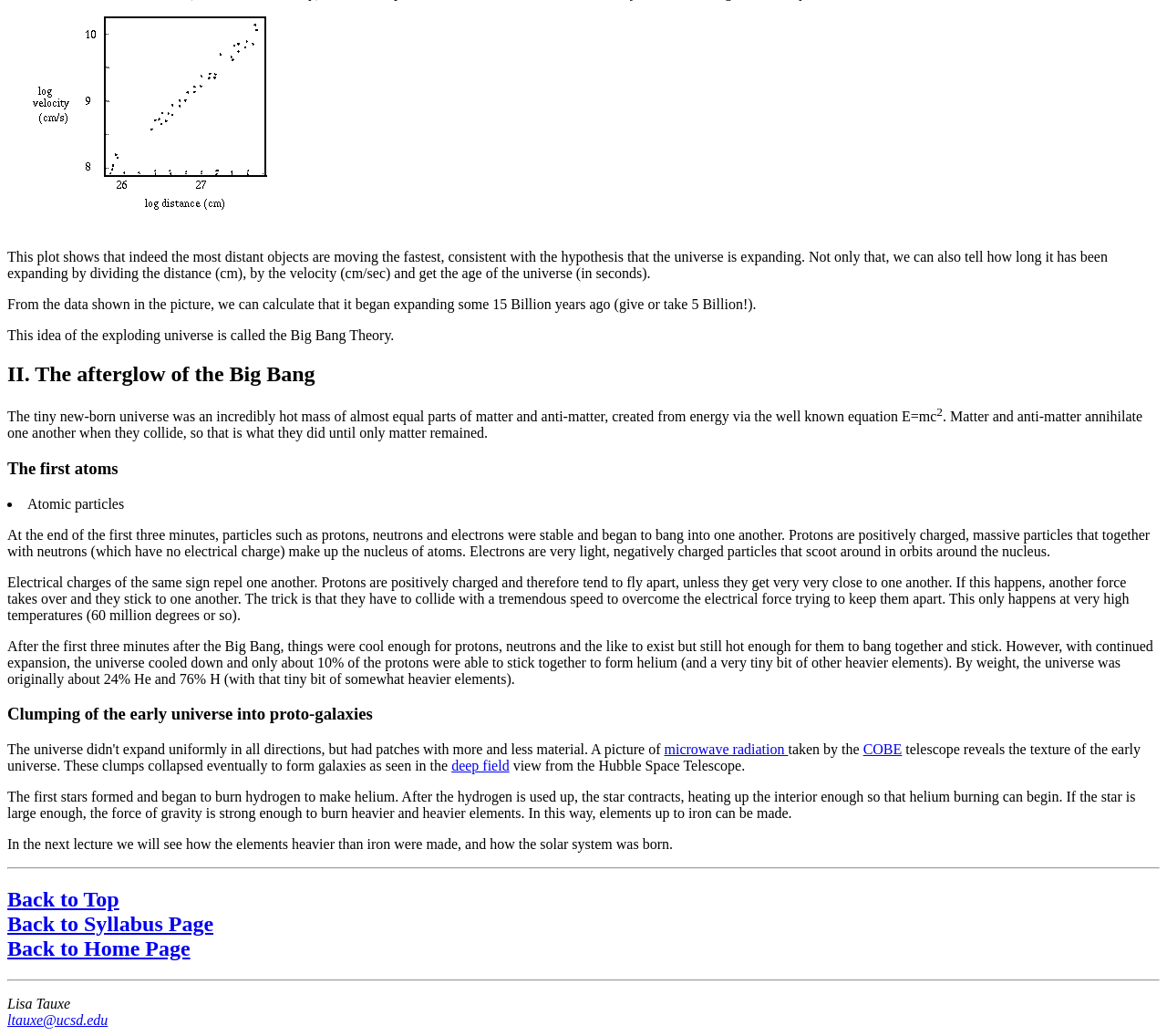Based on the image, please respond to the question with as much detail as possible:
What is the composition of the universe originally?

The text states that 'By weight, the universe was originally about 24% He and 76% H (with that tiny bit of somewhat heavier elements)' after the first three minutes of the Big Bang.